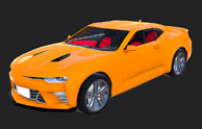Can you look at the image and give a comprehensive answer to the question:
What is the purpose of the 3D model?

According to the caption, the 3D model is 'designed for use in creative projects, including games', implying that its primary purpose is to be used in various creative endeavors.